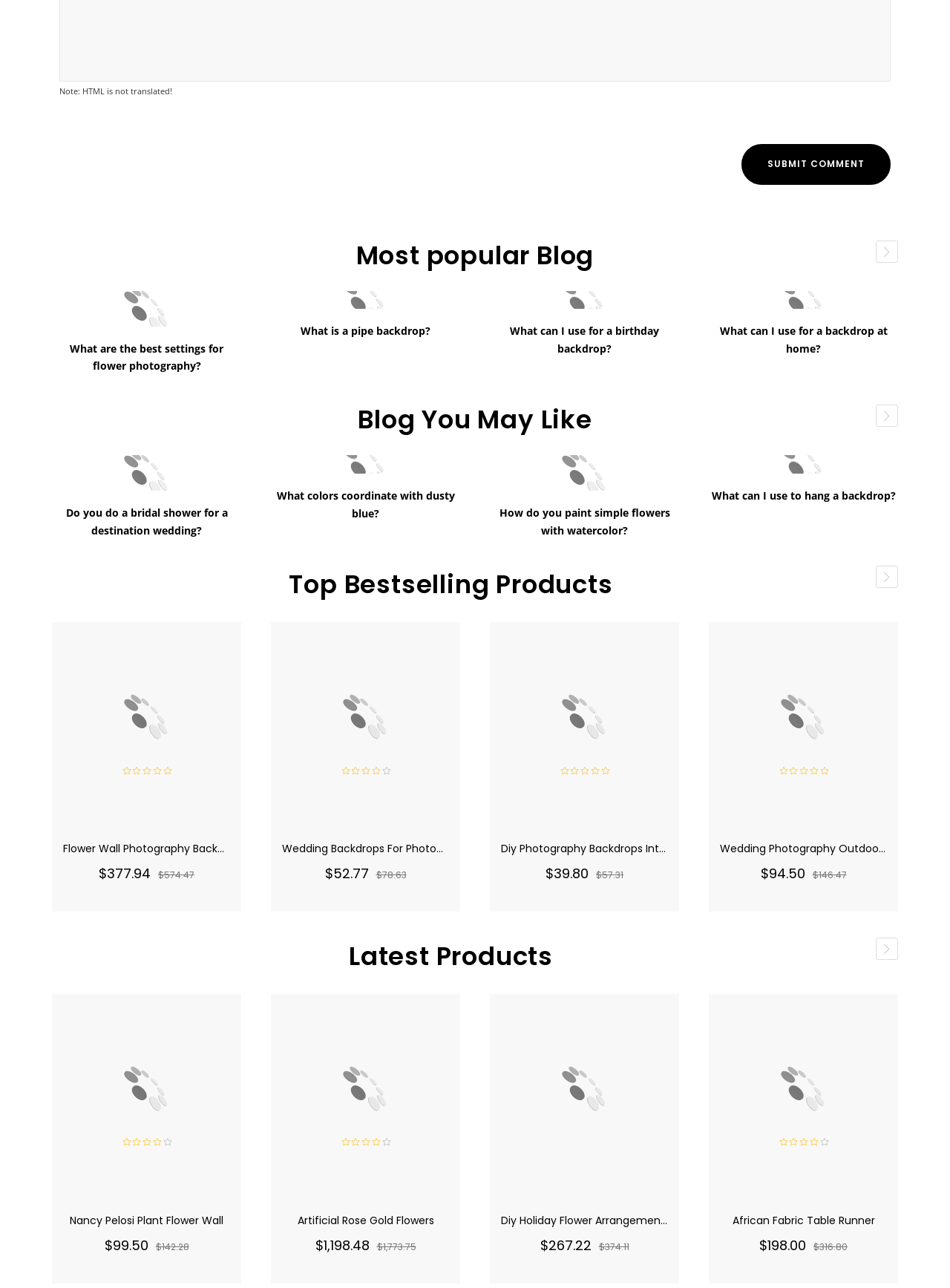Find the bounding box of the UI element described as follows: "Artificial Rose Gold Flowers".

[0.313, 0.942, 0.457, 0.953]